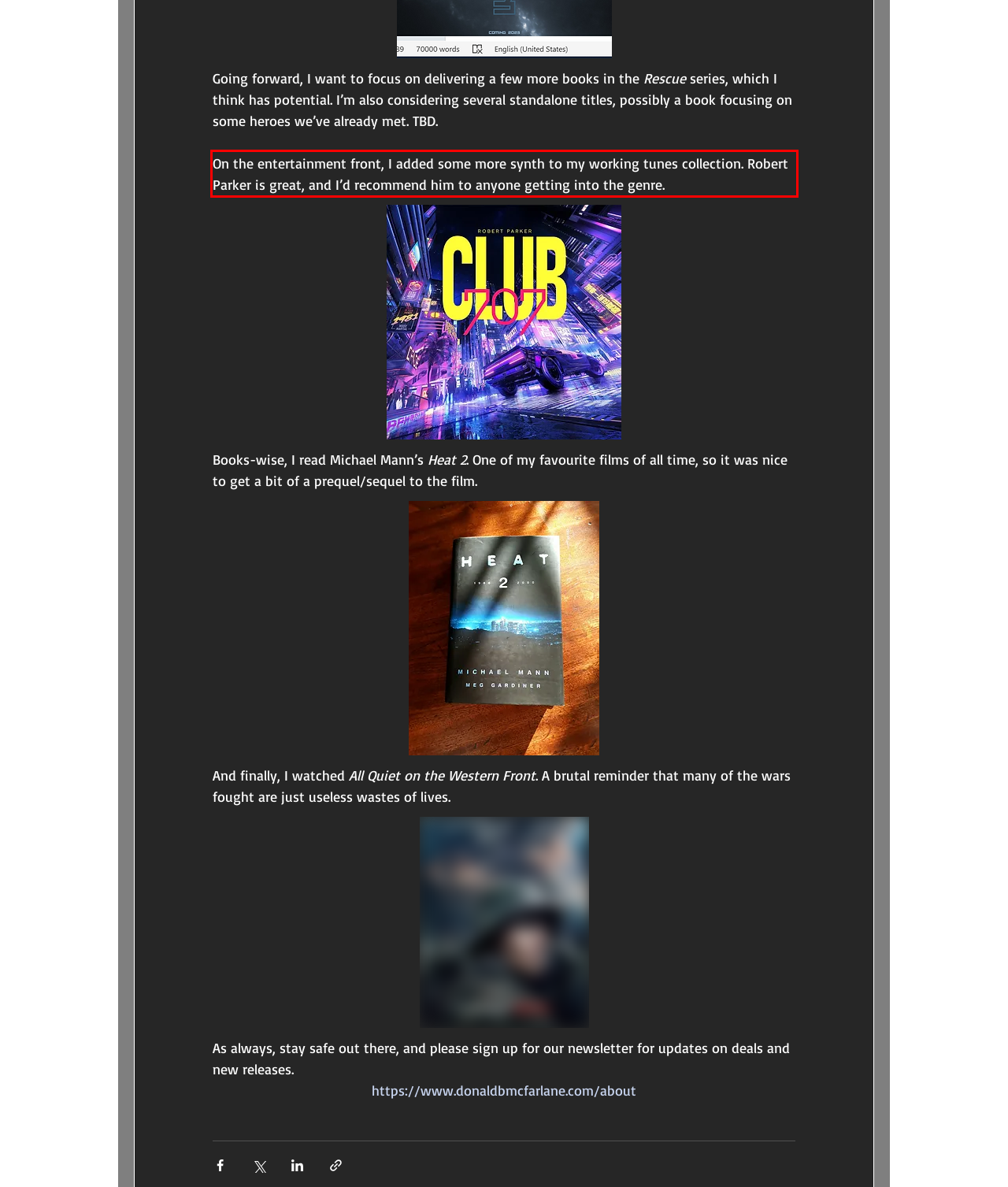Please look at the screenshot provided and find the red bounding box. Extract the text content contained within this bounding box.

On the entertainment front, I added some more synth to my working tunes collection. Robert Parker is great, and I’d recommend him to anyone getting into the genre.